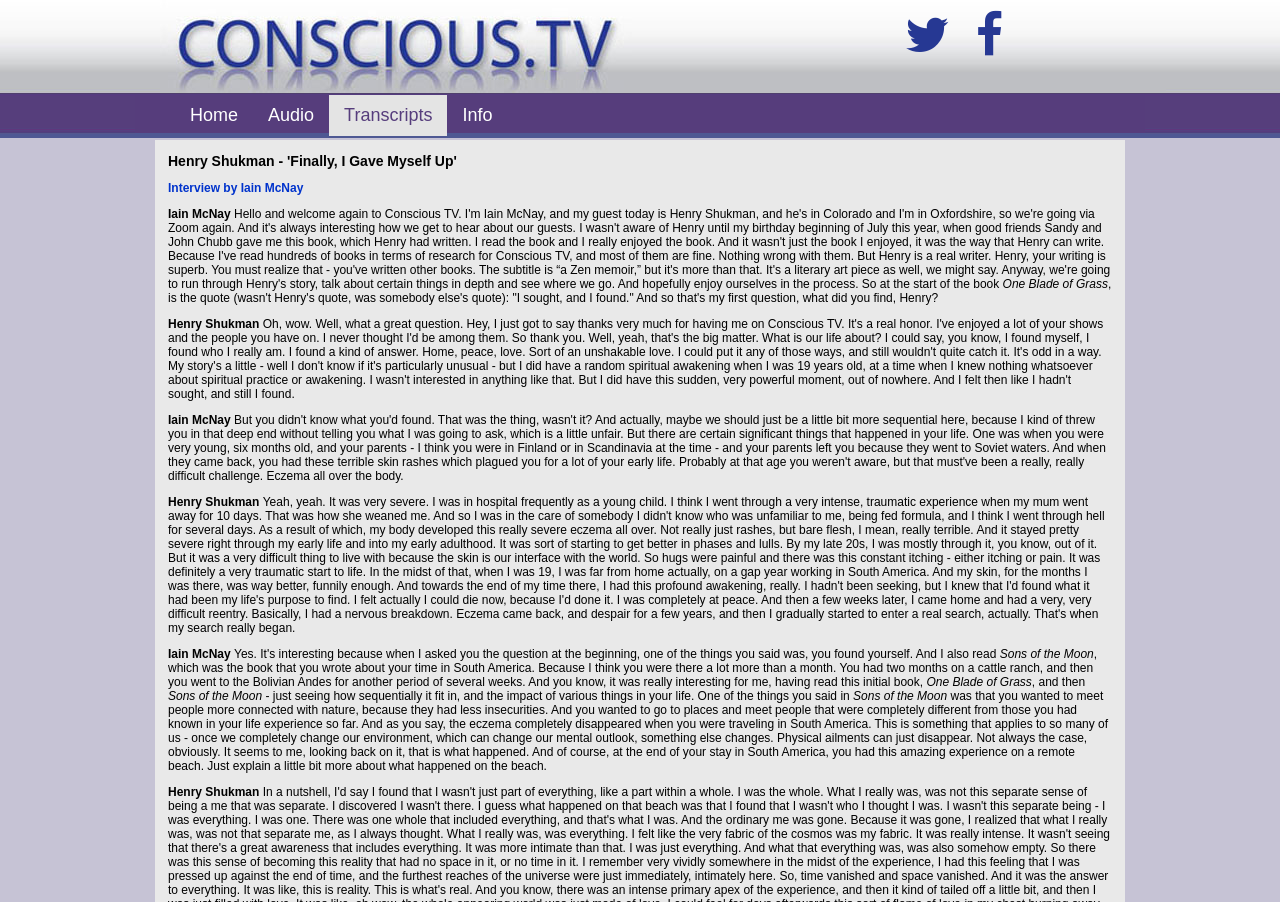How many main navigation links are there?
Please respond to the question with as much detail as possible.

I counted the number of main navigation links by looking at the links 'Home', 'Audio', 'Transcripts', and 'Info' which are placed horizontally and have similar bounding box coordinates, indicating that they are main navigation links.